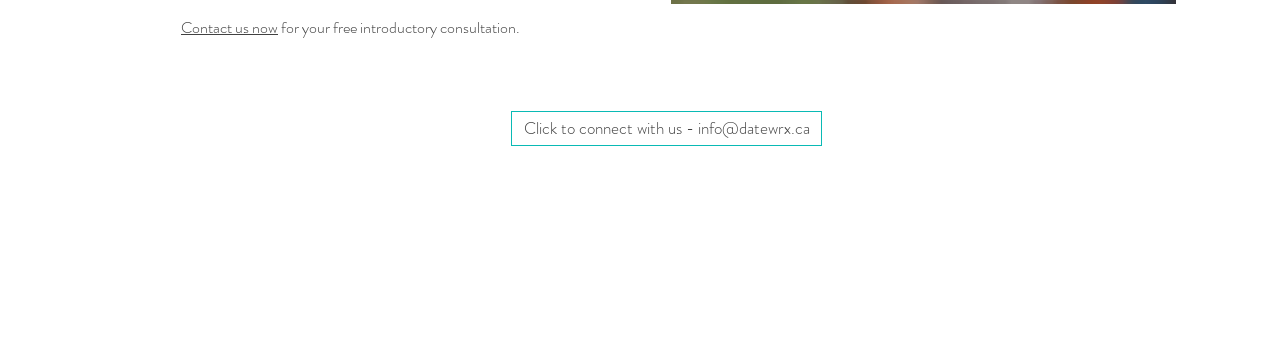Please provide a brief answer to the following inquiry using a single word or phrase:
How many social media platforms are listed?

2